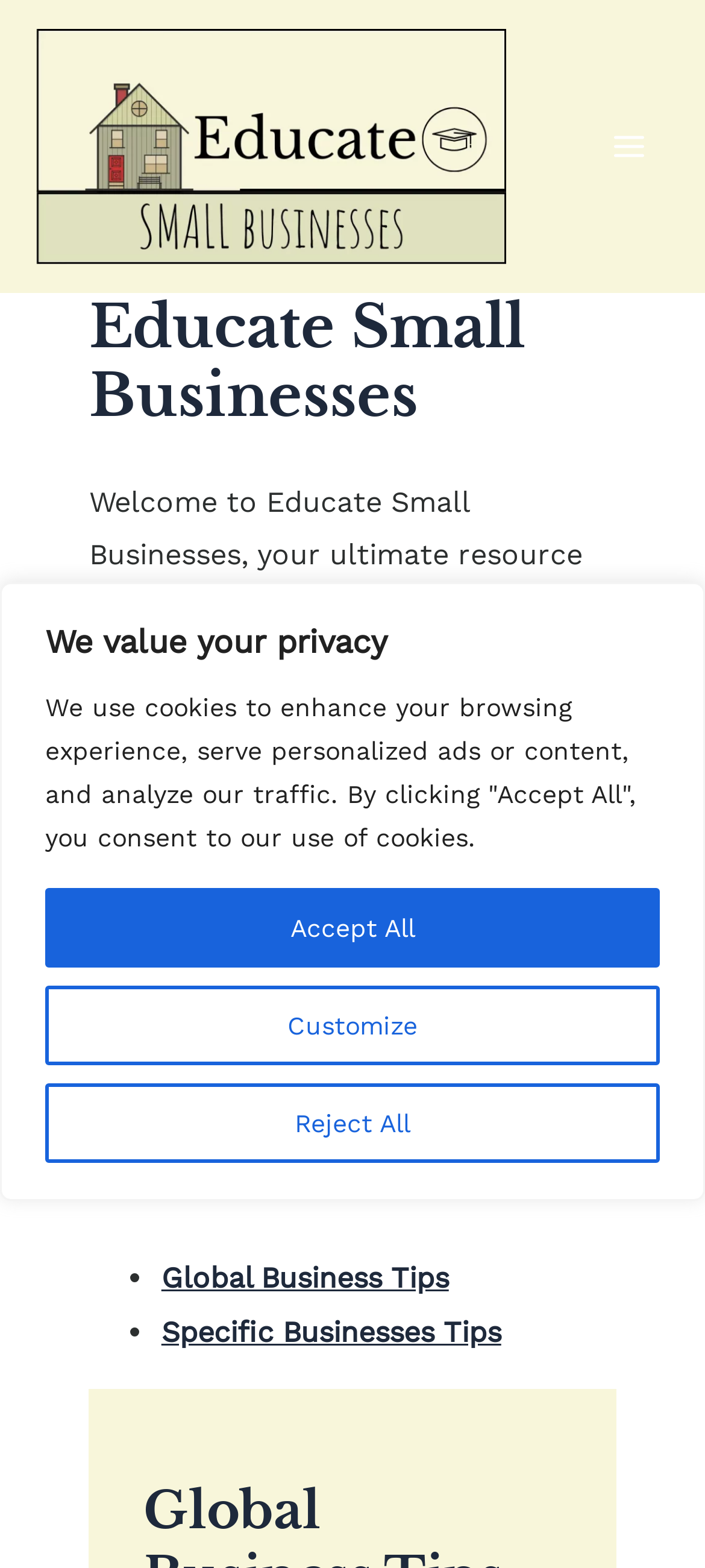Kindly provide the bounding box coordinates of the section you need to click on to fulfill the given instruction: "go to Specific Businesses Tips".

[0.229, 0.839, 0.711, 0.861]